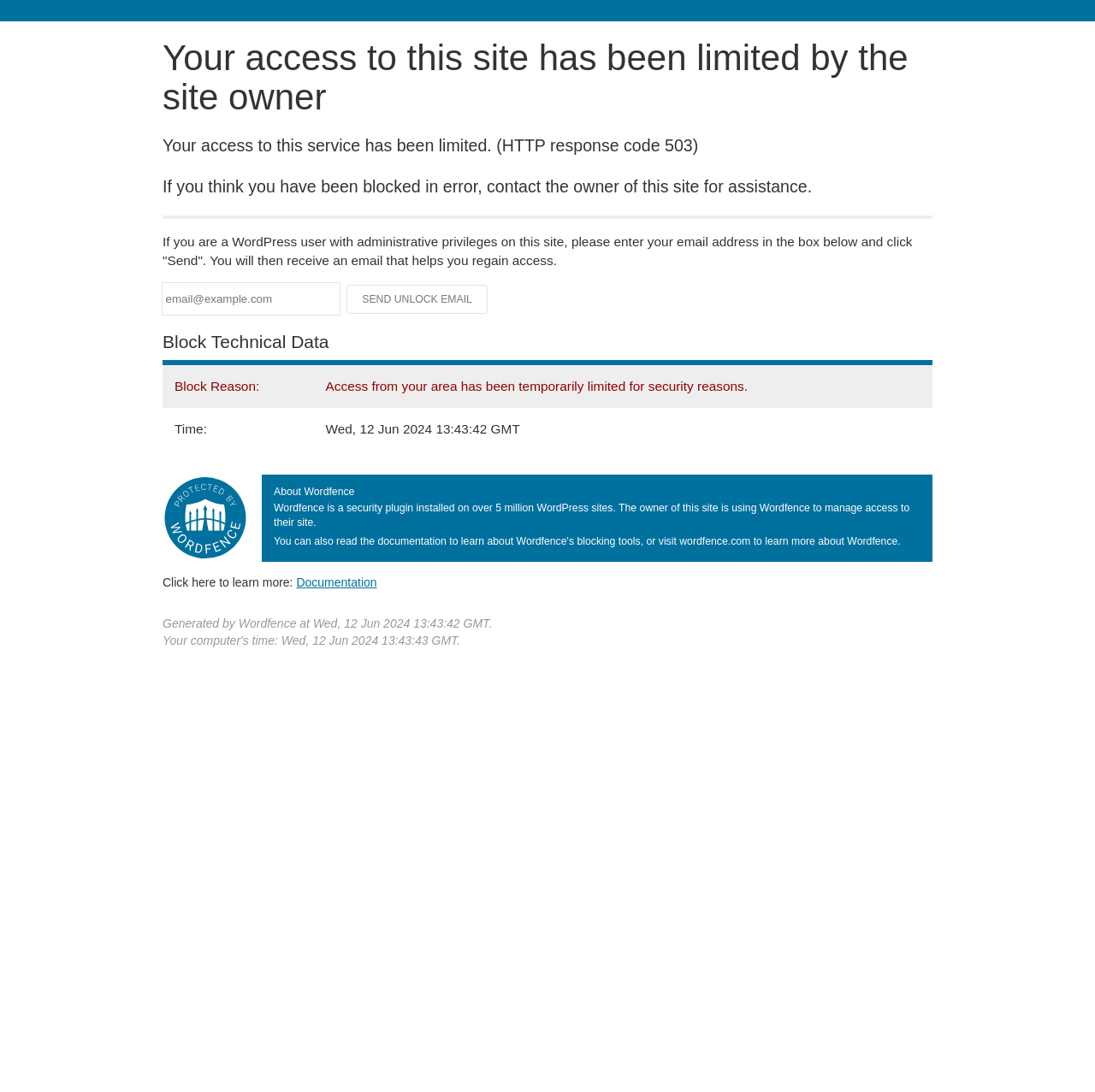What is the reason for the site access limitation?
Answer the question in a detailed and comprehensive manner.

I inferred this answer by looking at the table with the heading 'Block Technical Data' and finding the row with the header 'Block Reason:' which has the cell value 'Access from your area has been temporarily limited for security reasons.'